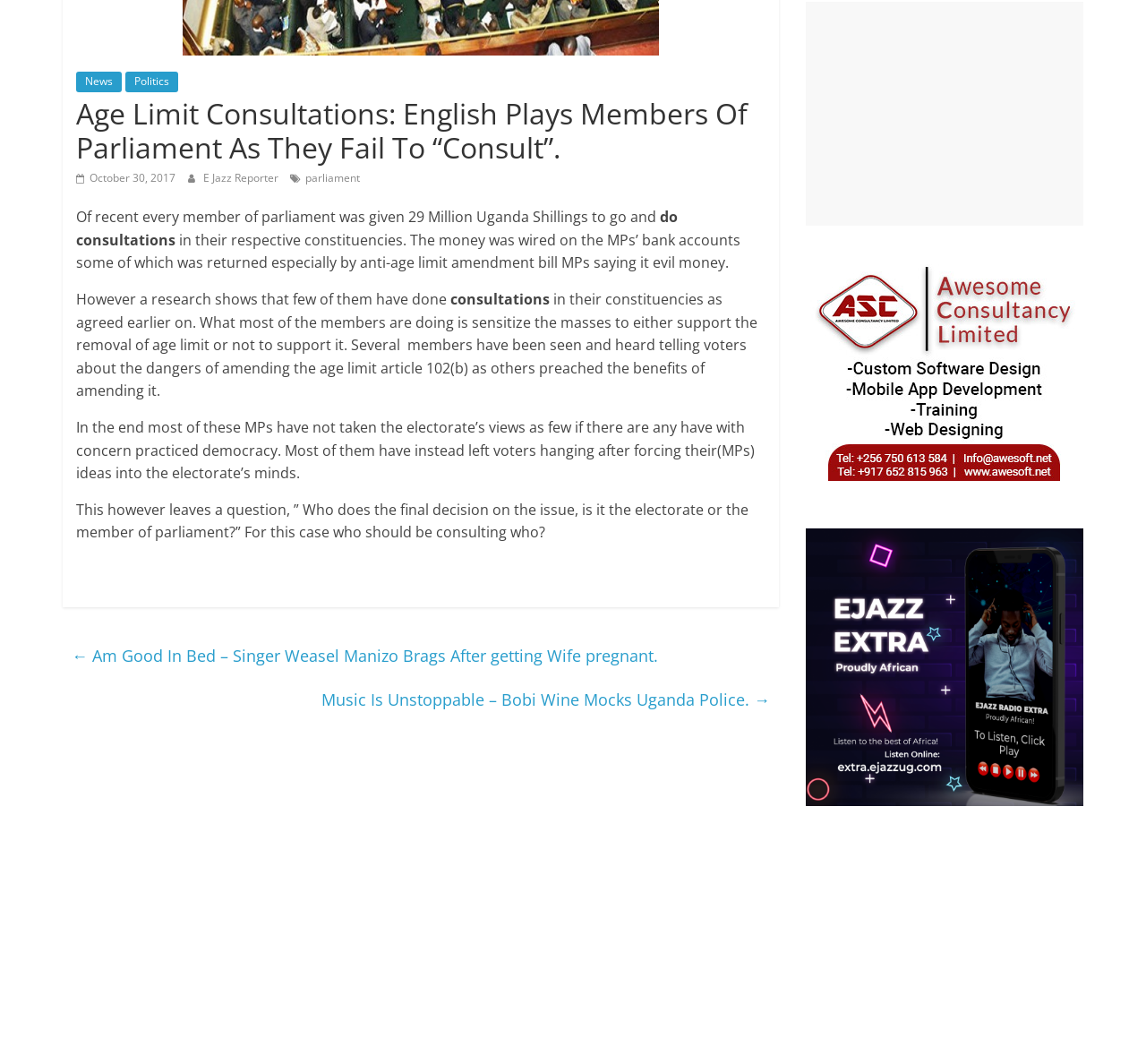Given the description "October 30, 2017November 4, 2017", determine the bounding box of the corresponding UI element.

[0.066, 0.16, 0.153, 0.174]